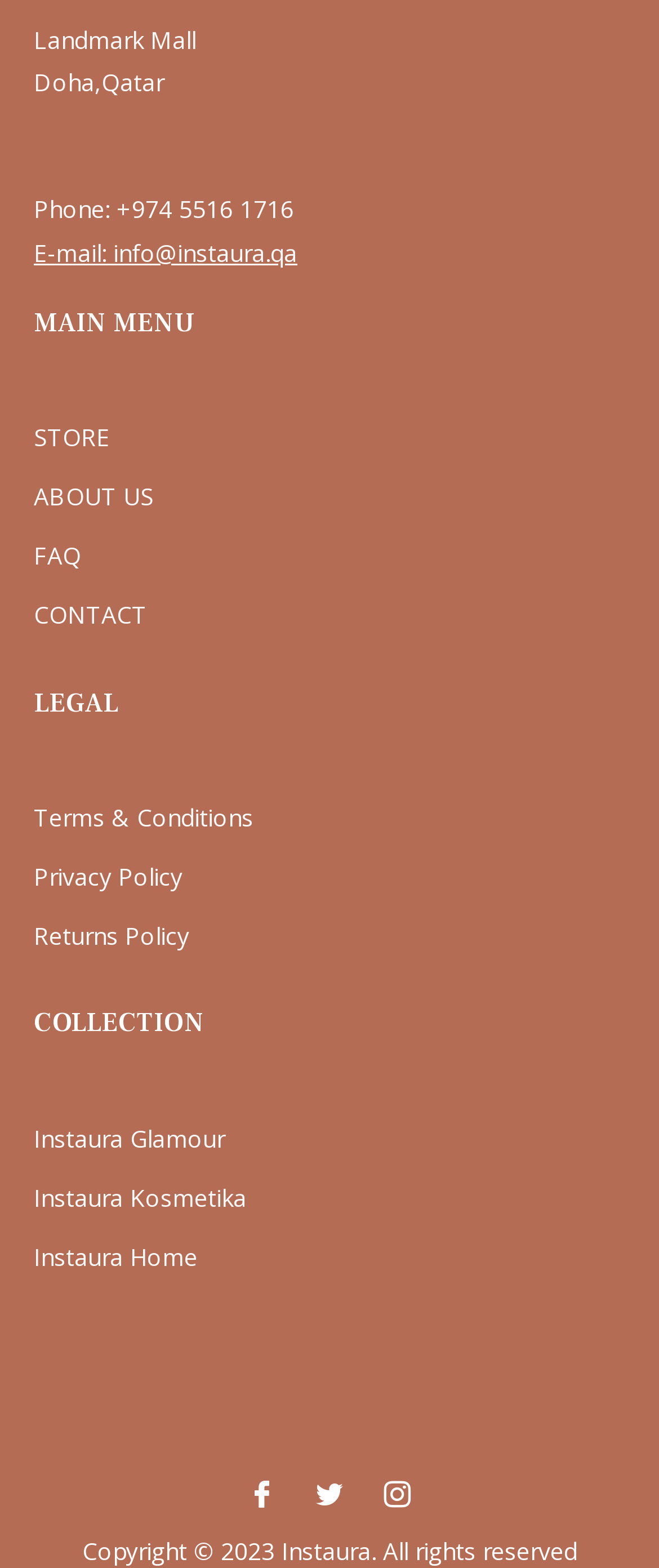What are the social media platforms available? Based on the image, give a response in one word or a short phrase.

Facebook, Twitter, Instagram